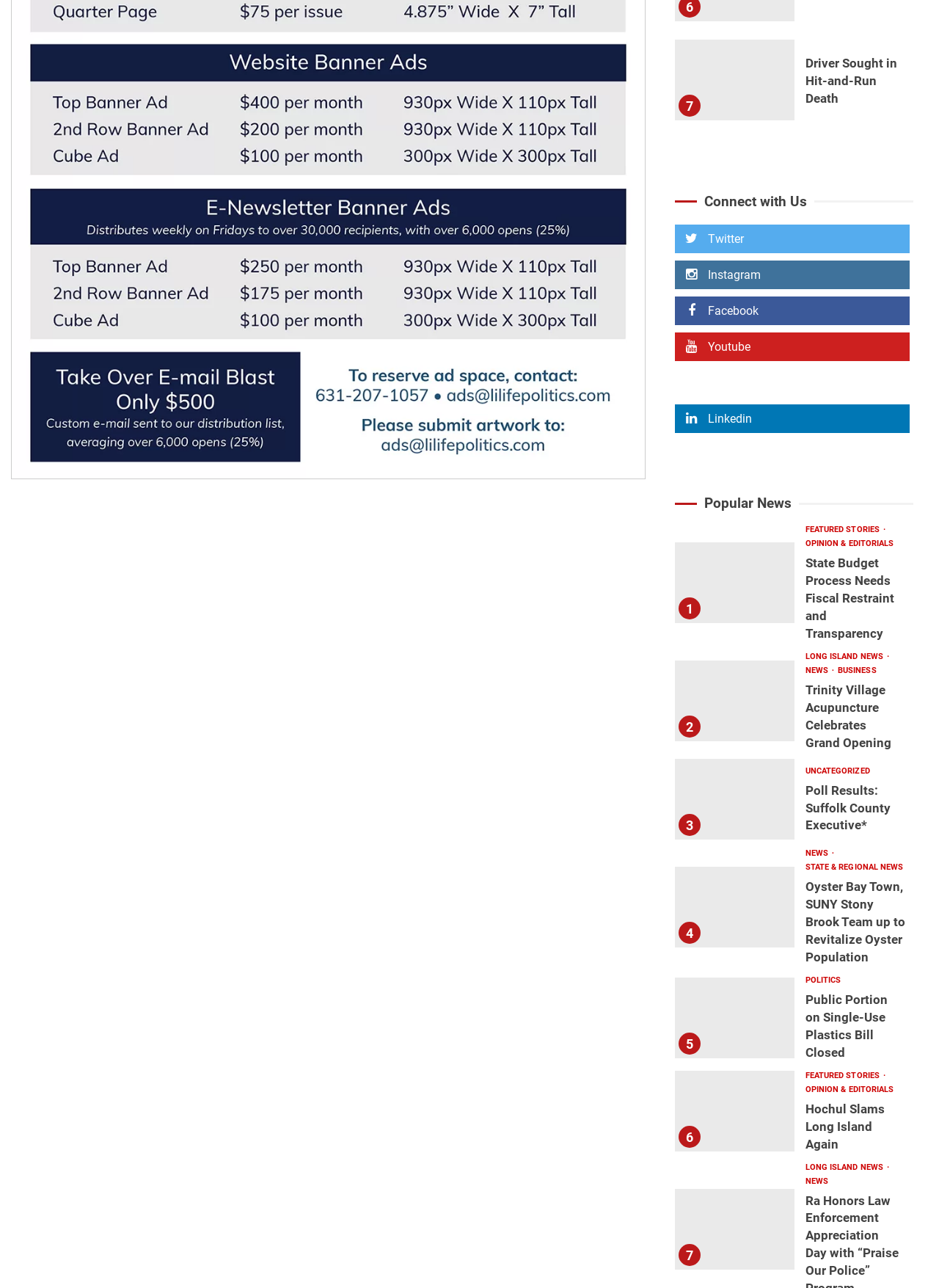Identify the bounding box for the described UI element. Provide the coordinates in (top-left x, top-left y, bottom-right x, bottom-right y) format with values ranging from 0 to 1: News

[0.857, 0.517, 0.888, 0.524]